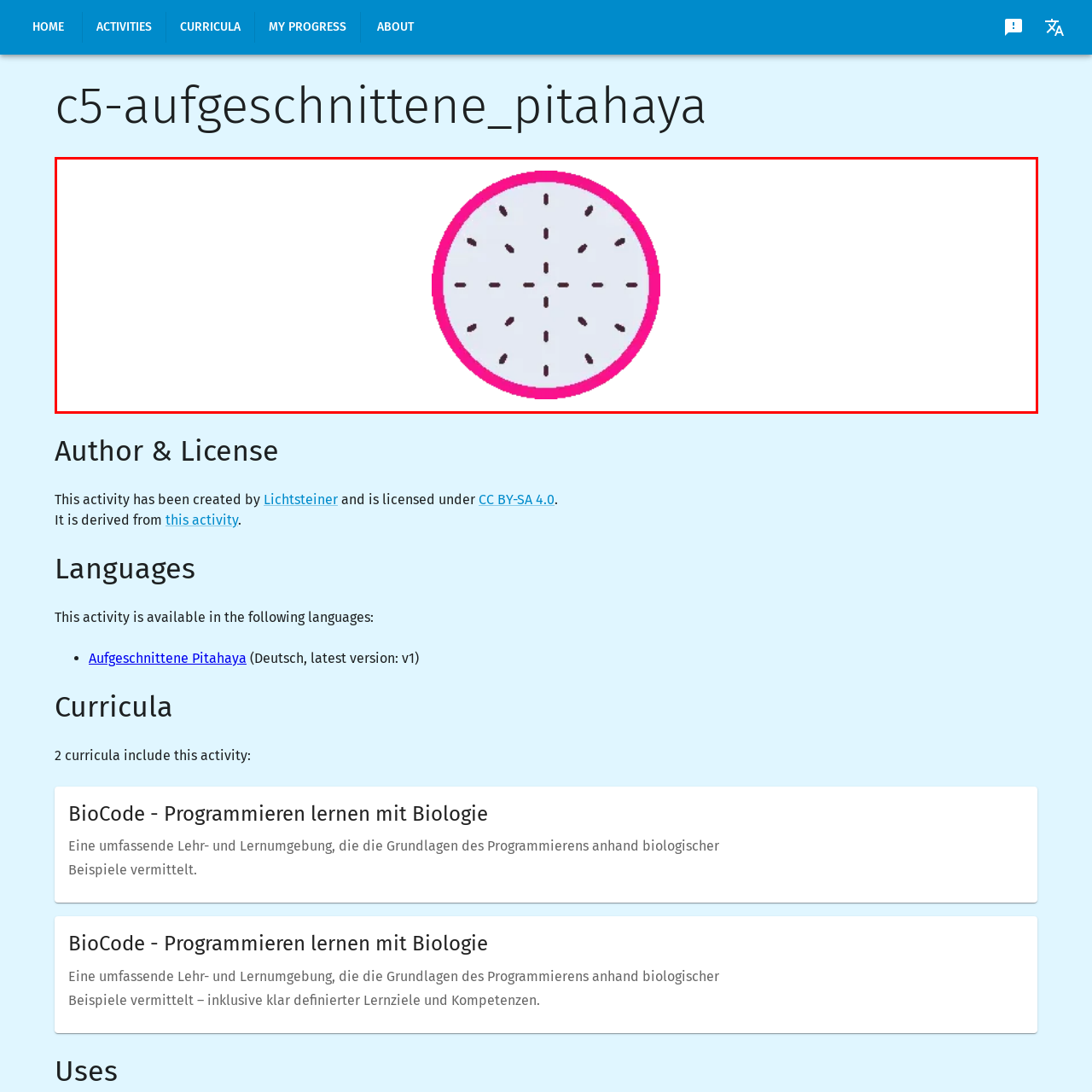View the part of the image marked by the red boundary and provide a one-word or short phrase answer to this question: 
What is the background of the image?

Simple